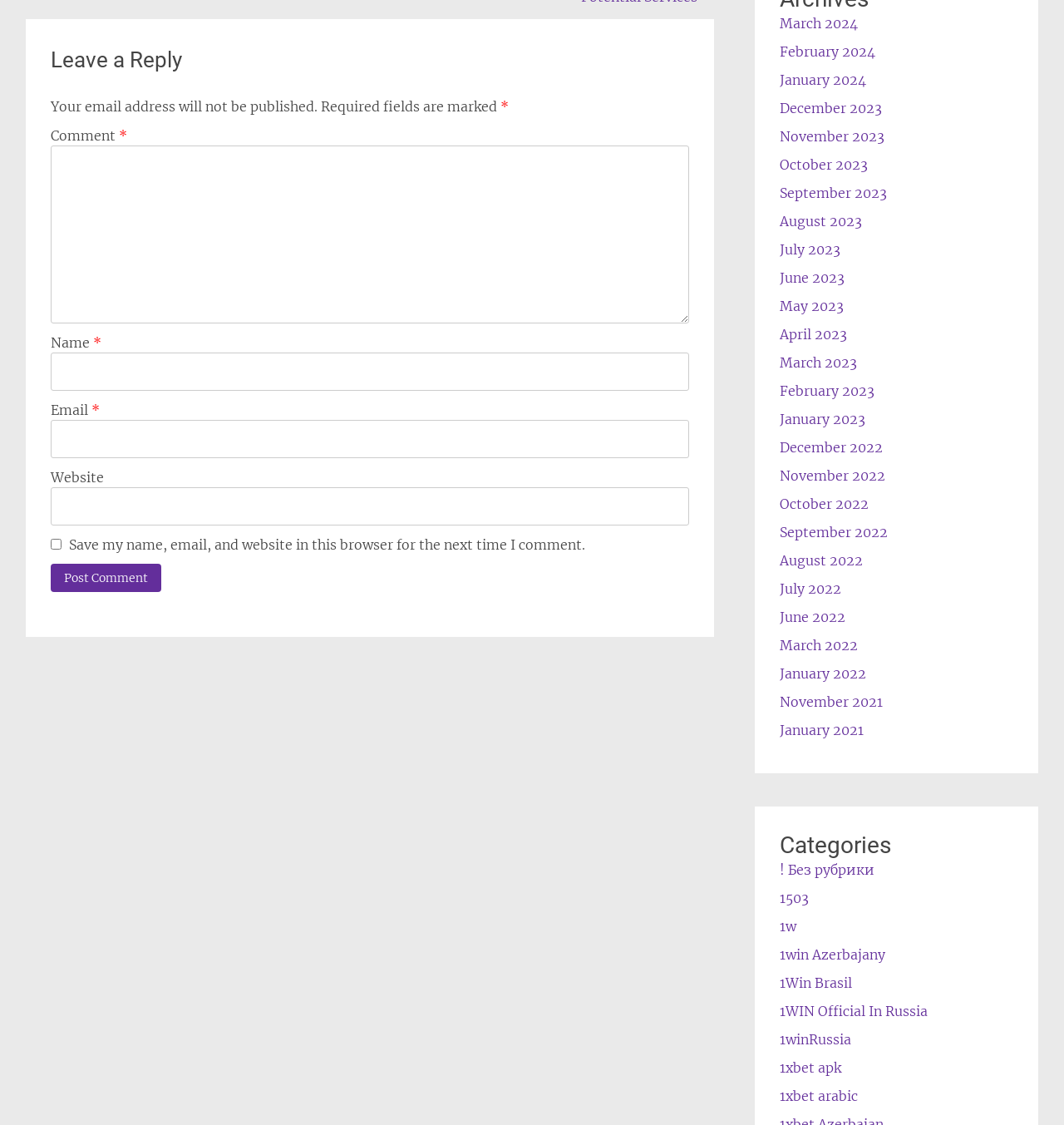Please respond in a single word or phrase: 
Is the 'Website' field required?

No